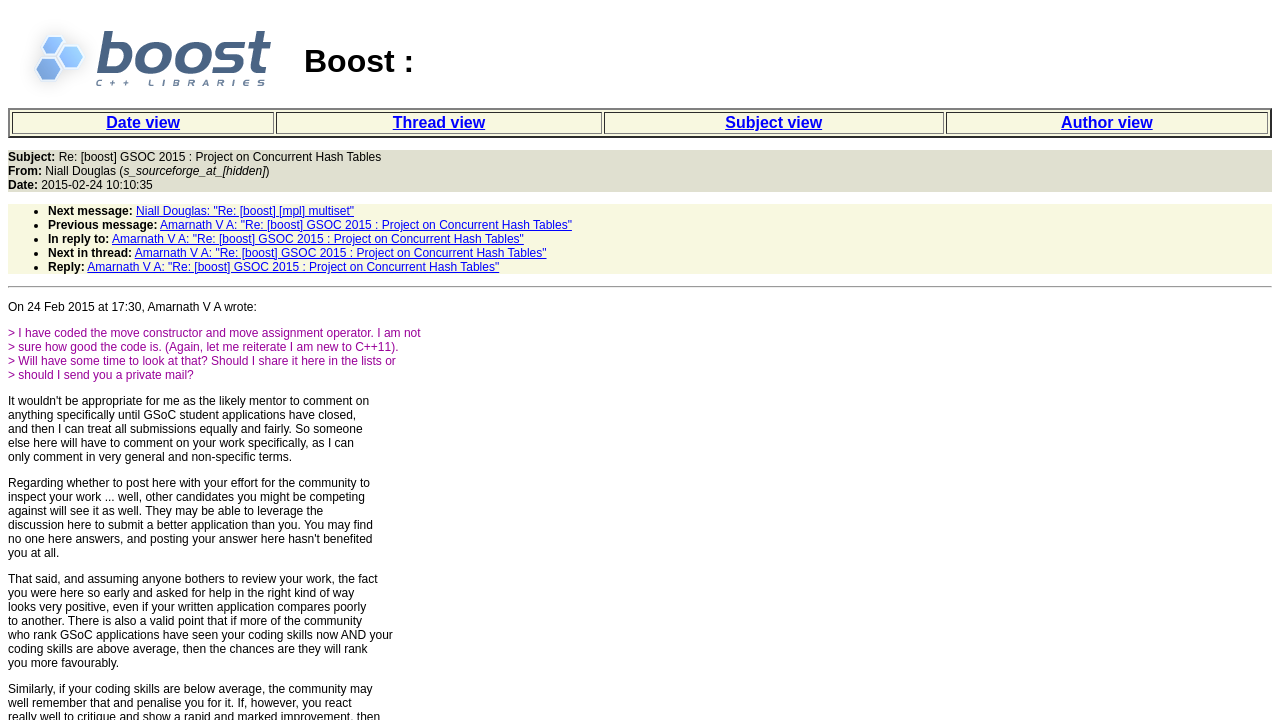Calculate the bounding box coordinates of the UI element given the description: "Subject view".

[0.567, 0.158, 0.642, 0.182]